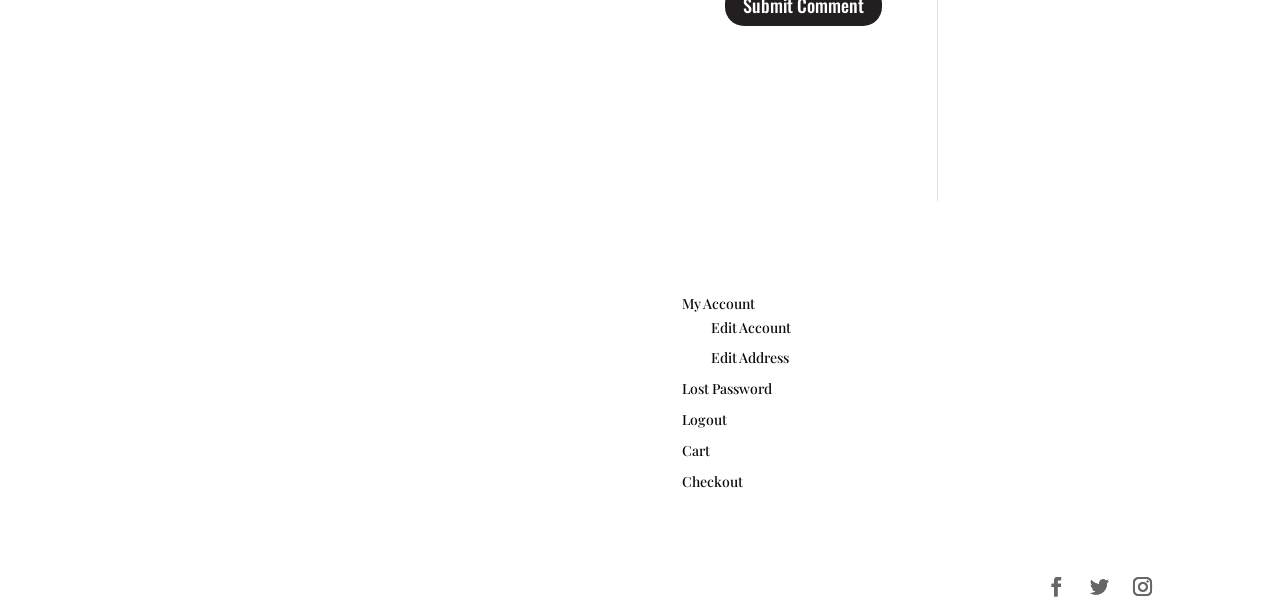What is the last link in the navigation menu?
Using the screenshot, give a one-word or short phrase answer.

Checkout